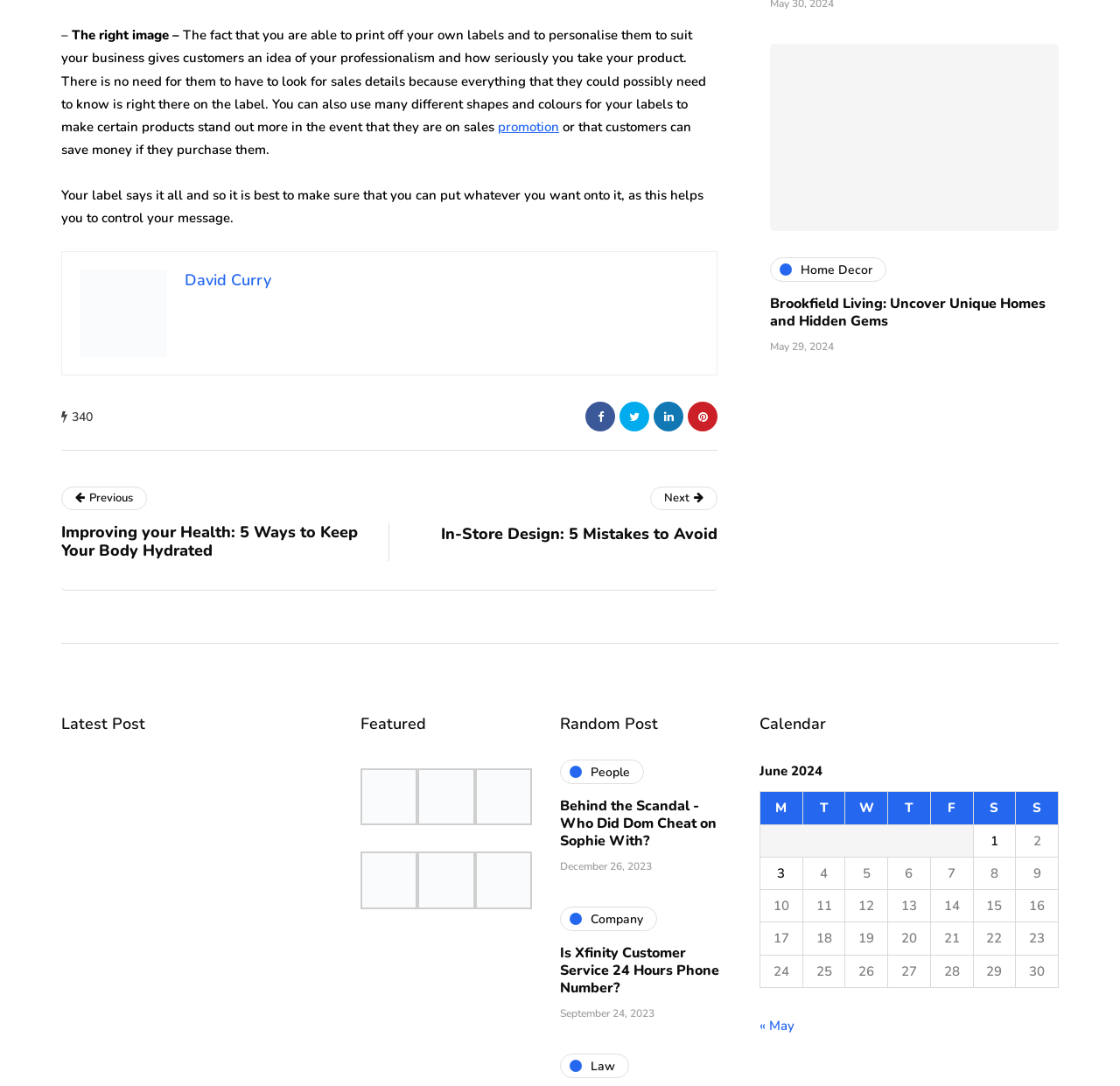Please identify the bounding box coordinates of the clickable element to fulfill the following instruction: "Go to the 'Home Decor' page". The coordinates should be four float numbers between 0 and 1, i.e., [left, top, right, bottom].

[0.688, 0.237, 0.791, 0.26]